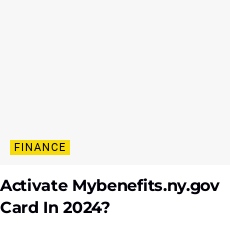What is the purpose of the layout? Observe the screenshot and provide a one-word or short phrase answer.

User engagement